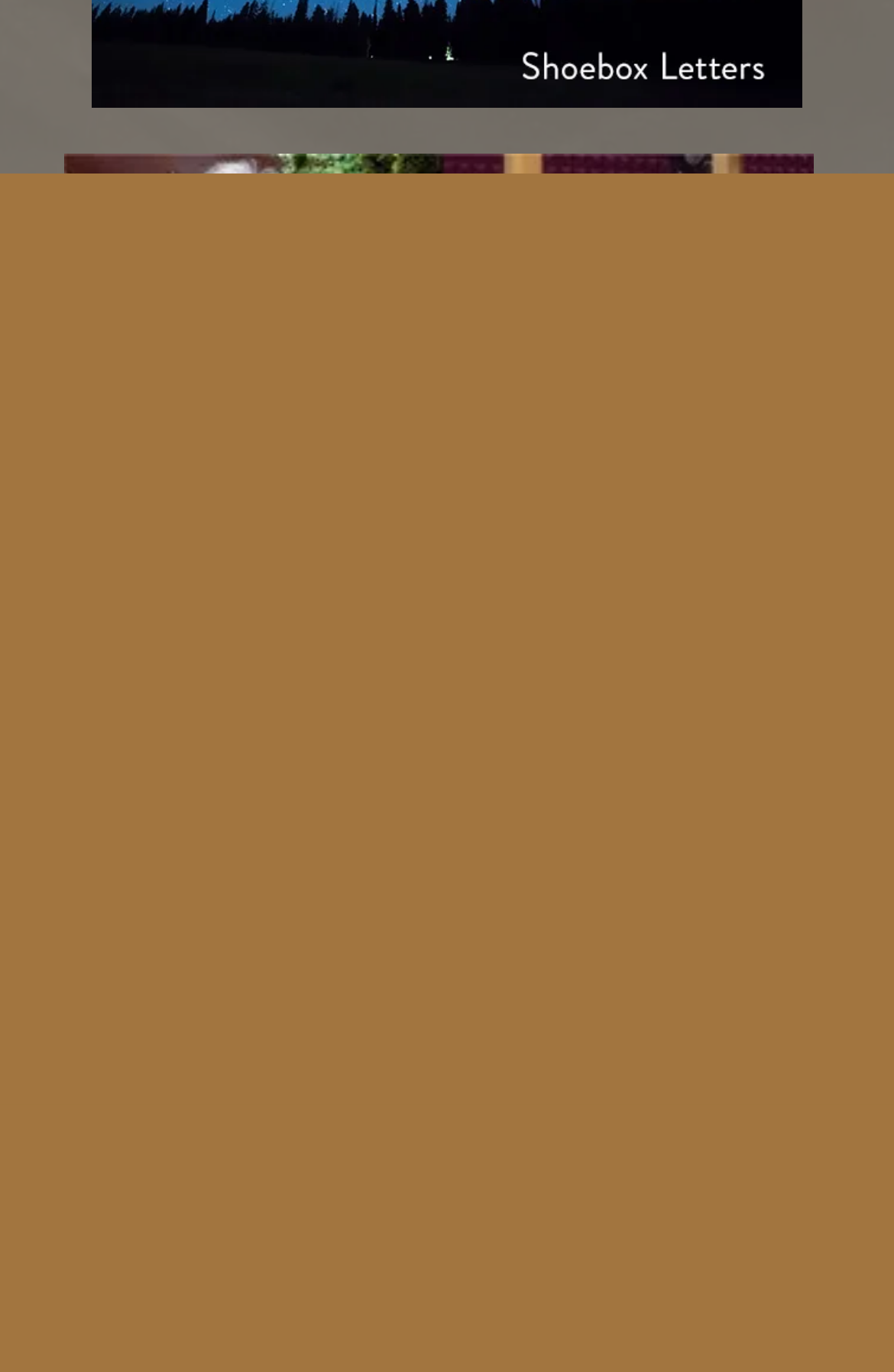Point out the bounding box coordinates of the section to click in order to follow this instruction: "Play the 'Shoebox Letters' audio".

[0.469, 0.631, 0.531, 0.661]